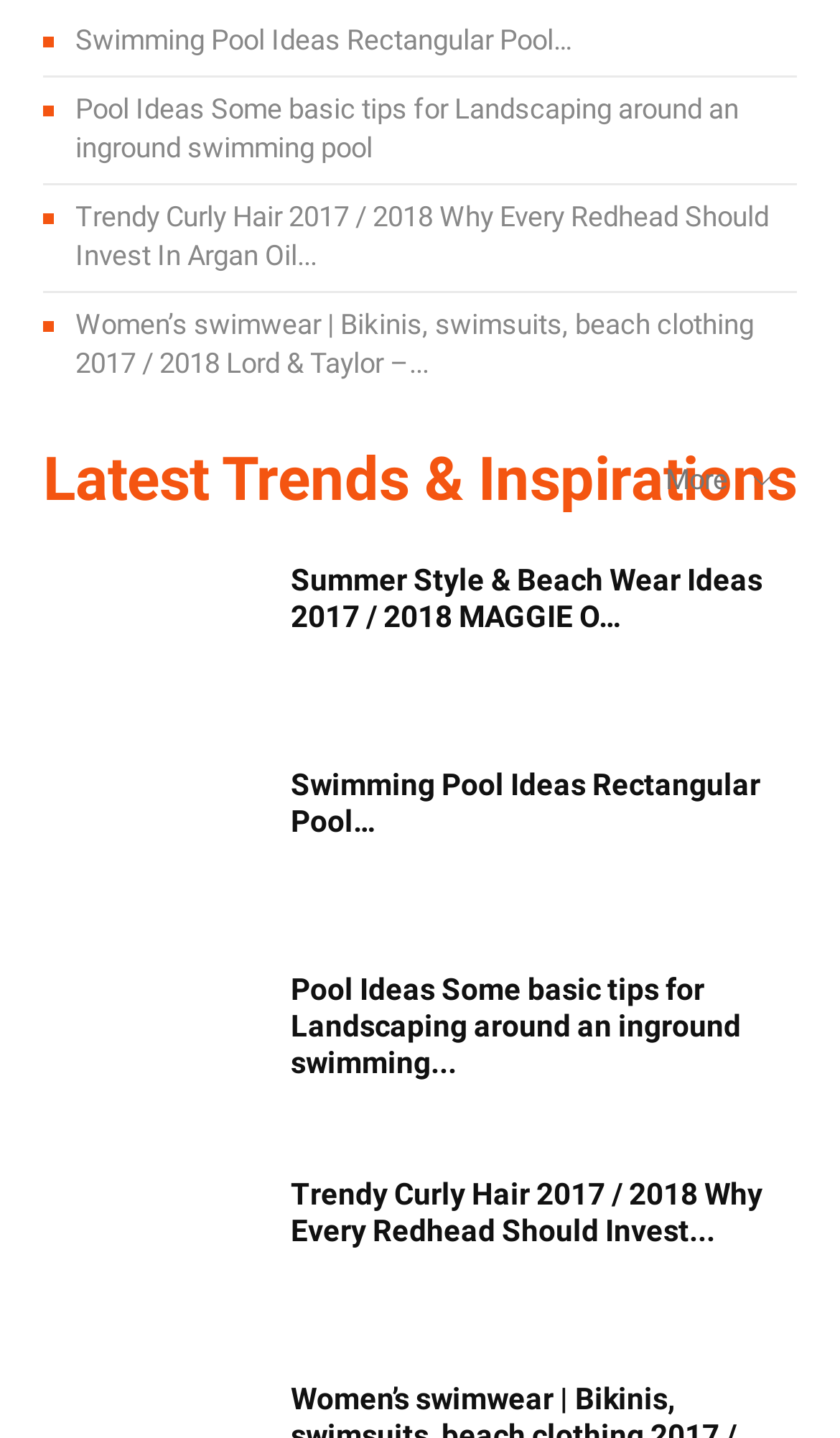Specify the bounding box coordinates for the region that must be clicked to perform the given instruction: "Explore Trendy Curly Hair 2017 / 2018".

[0.09, 0.14, 0.915, 0.189]